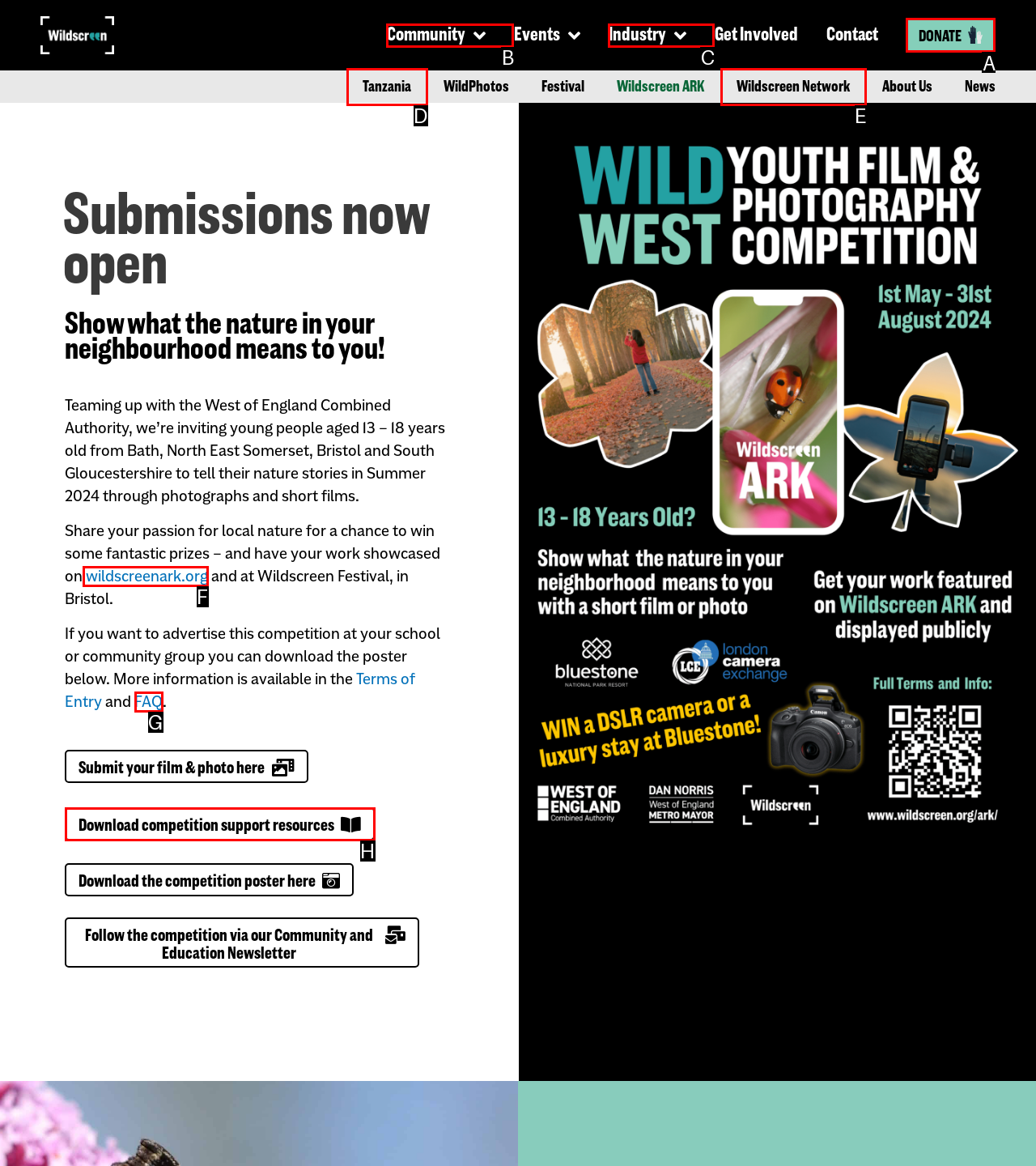Tell me which one HTML element best matches the description: Download competition support resources Answer with the option's letter from the given choices directly.

H